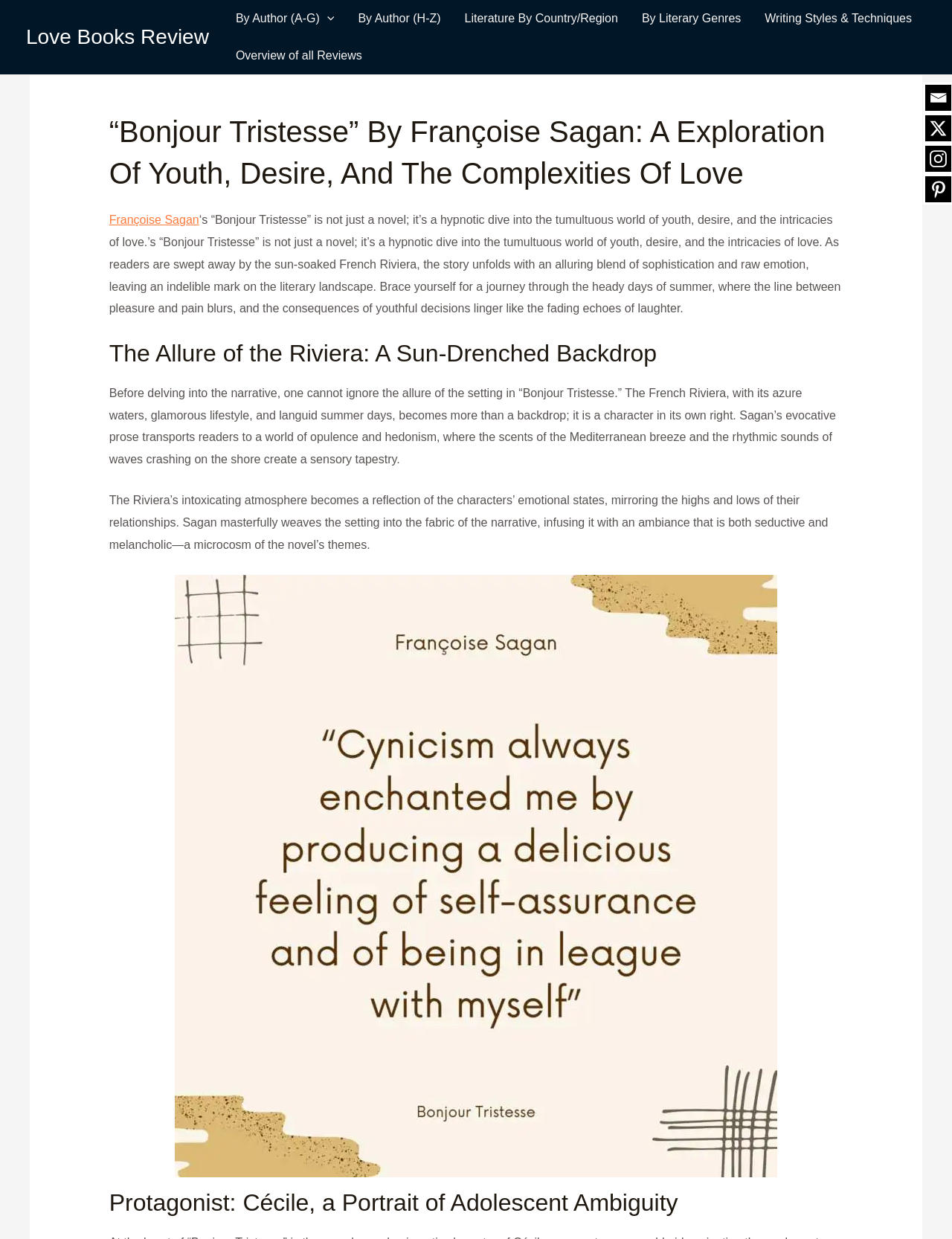Bounding box coordinates are specified in the format (top-left x, top-left y, bottom-right x, bottom-right y). All values are floating point numbers bounded between 0 and 1. Please provide the bounding box coordinate of the region this sentence describes: By Author (A-G)

[0.235, 0.0, 0.364, 0.03]